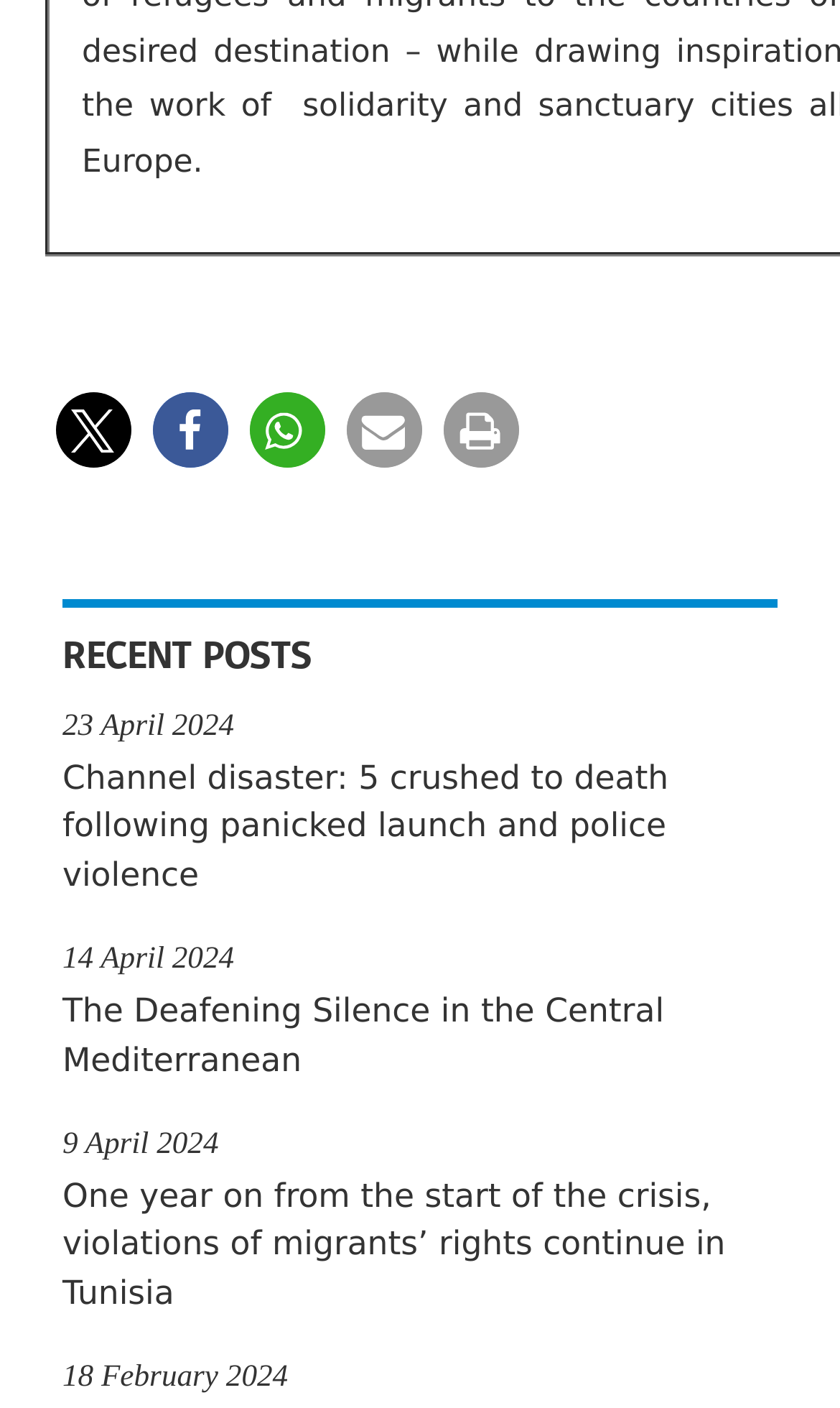Pinpoint the bounding box coordinates of the element to be clicked to execute the instruction: "View recent posts".

[0.074, 0.448, 0.372, 0.482]